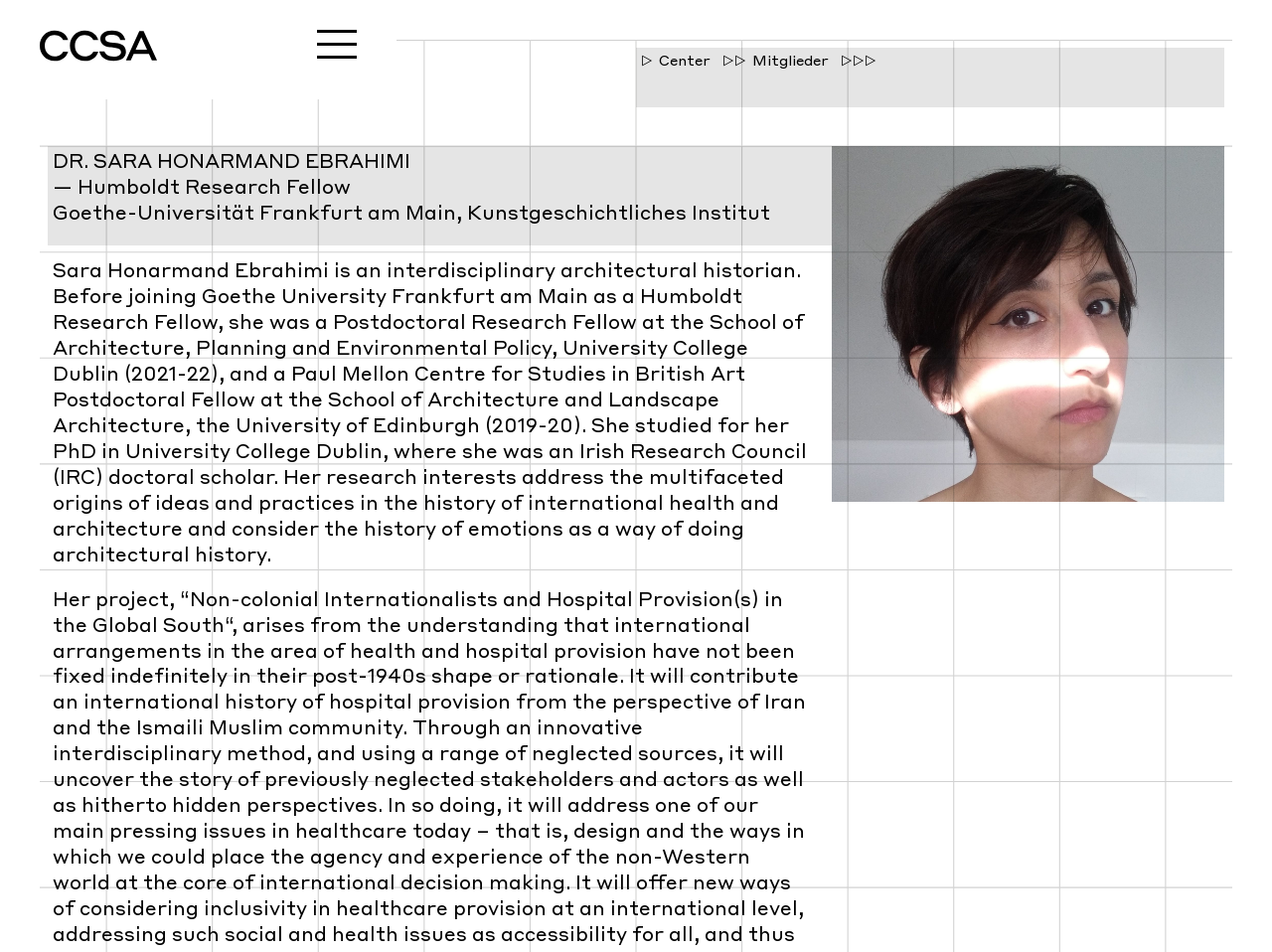Using the element description: "Mitglieder", determine the bounding box coordinates for the specified UI element. The coordinates should be four float numbers between 0 and 1, [left, top, right, bottom].

[0.591, 0.057, 0.652, 0.072]